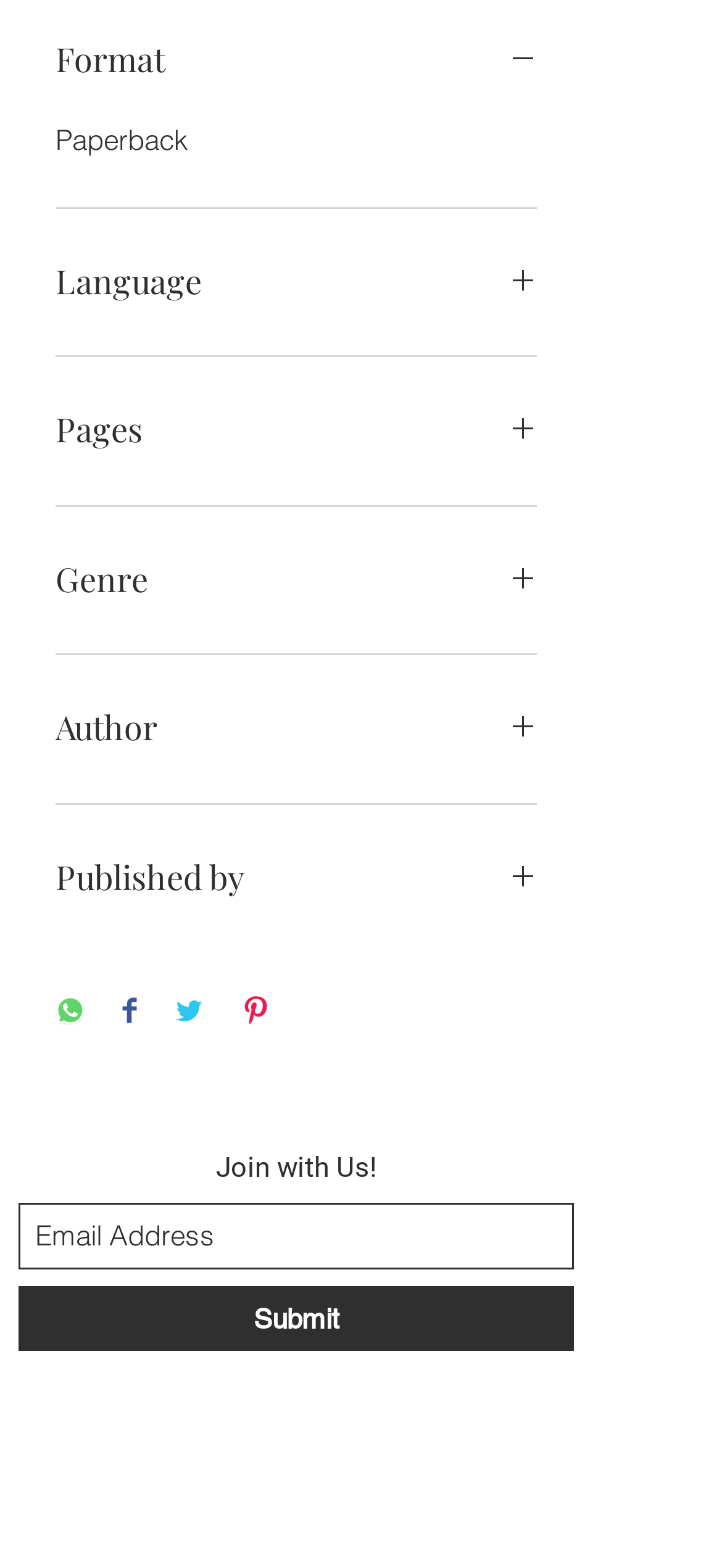Use a single word or phrase to answer the question:
What is the call-to-action below the format section?

Join with Us!